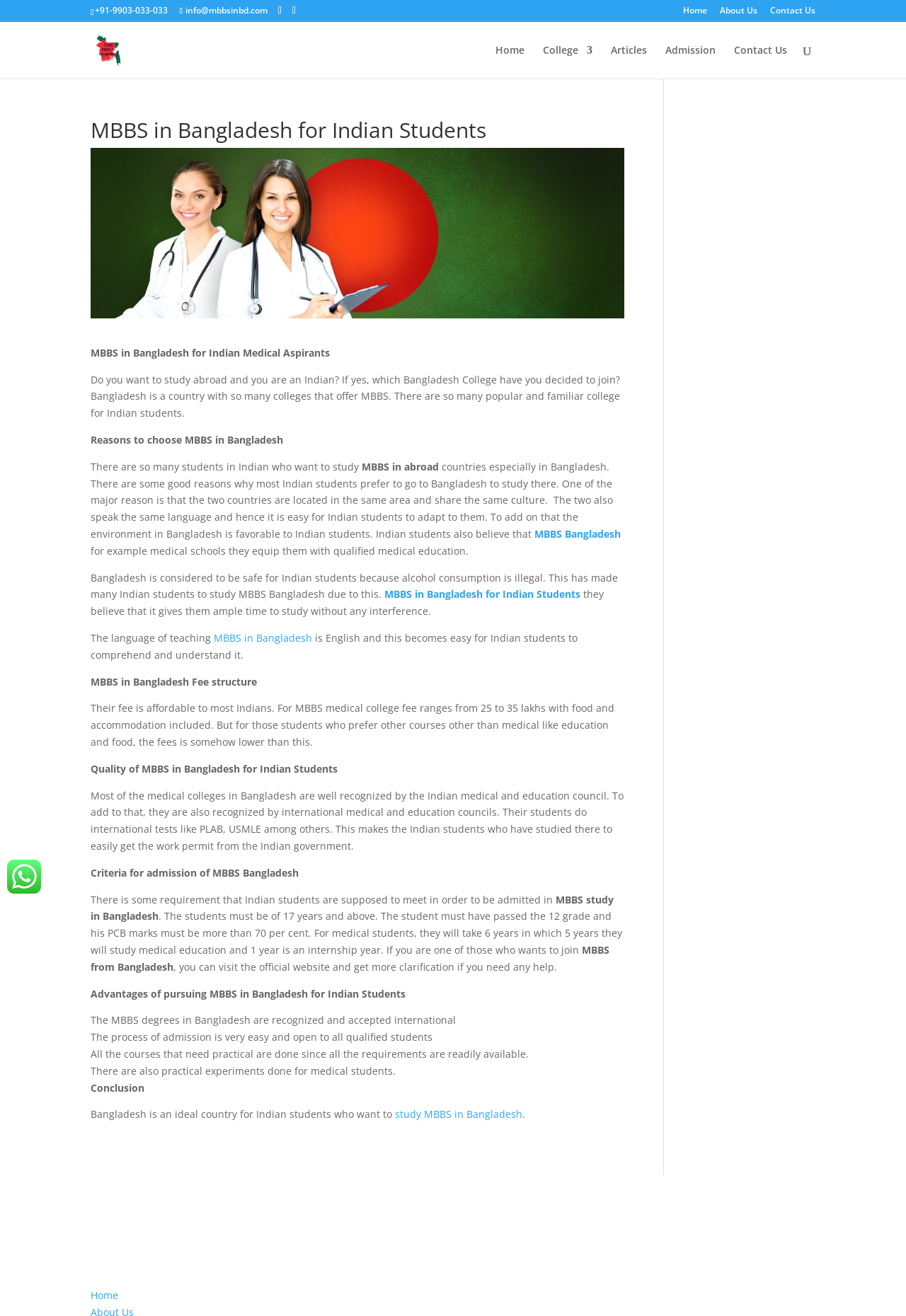Based on the image, please elaborate on the answer to the following question:
What is the language of teaching in Bangladesh?

According to the webpage, the language of teaching in Bangladesh is English, which makes it easy for Indian students to comprehend and understand.